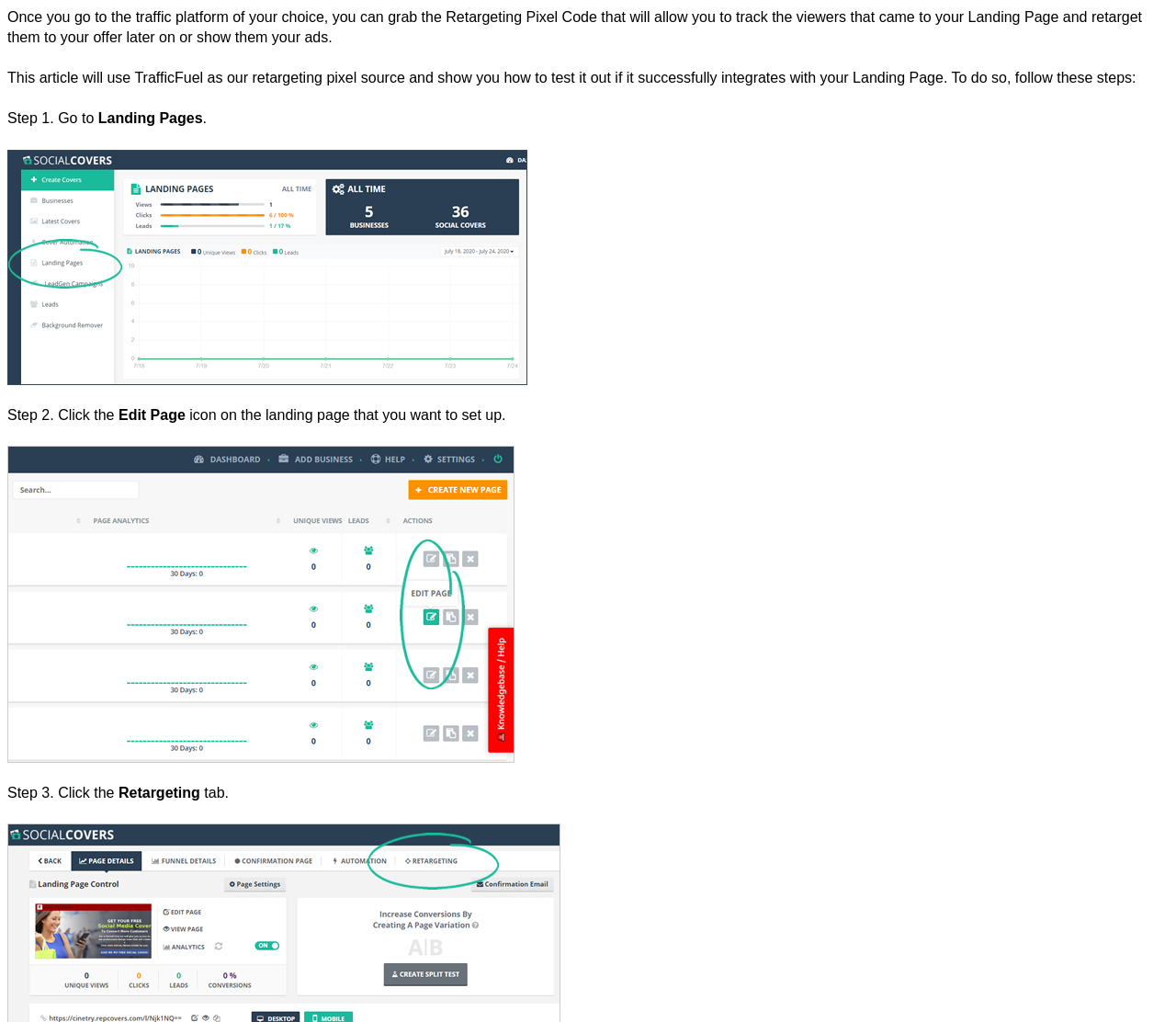Offer an extensive depiction of the webpage and its key elements.

The webpage appears to be a tutorial or instructional article, with a focus on setting up retargeting pixels on a landing page. The page begins with a brief introduction, explaining the purpose of retargeting pixels and how they can be used to track viewers and show them ads.

Below the introduction, there is a series of step-by-step instructions, with each step numbered and accompanied by a brief description. The first step is to go to the landing pages section, where the user can select the page they want to set up. This step is accompanied by an image, which is positioned to the right of the text.

The second step is to click the edit page icon on the selected landing page. This step is also accompanied by an image, which is larger than the previous one and takes up more space on the page.

The third and final step is to click the retargeting tab, which is located on the landing page. This step is described in a short sentence, with no accompanying image.

Throughout the page, the text is arranged in a clear and organized manner, with each step building on the previous one to provide a comprehensive guide to setting up retargeting pixels. The images are used to illustrate the steps and provide visual guidance to the user.